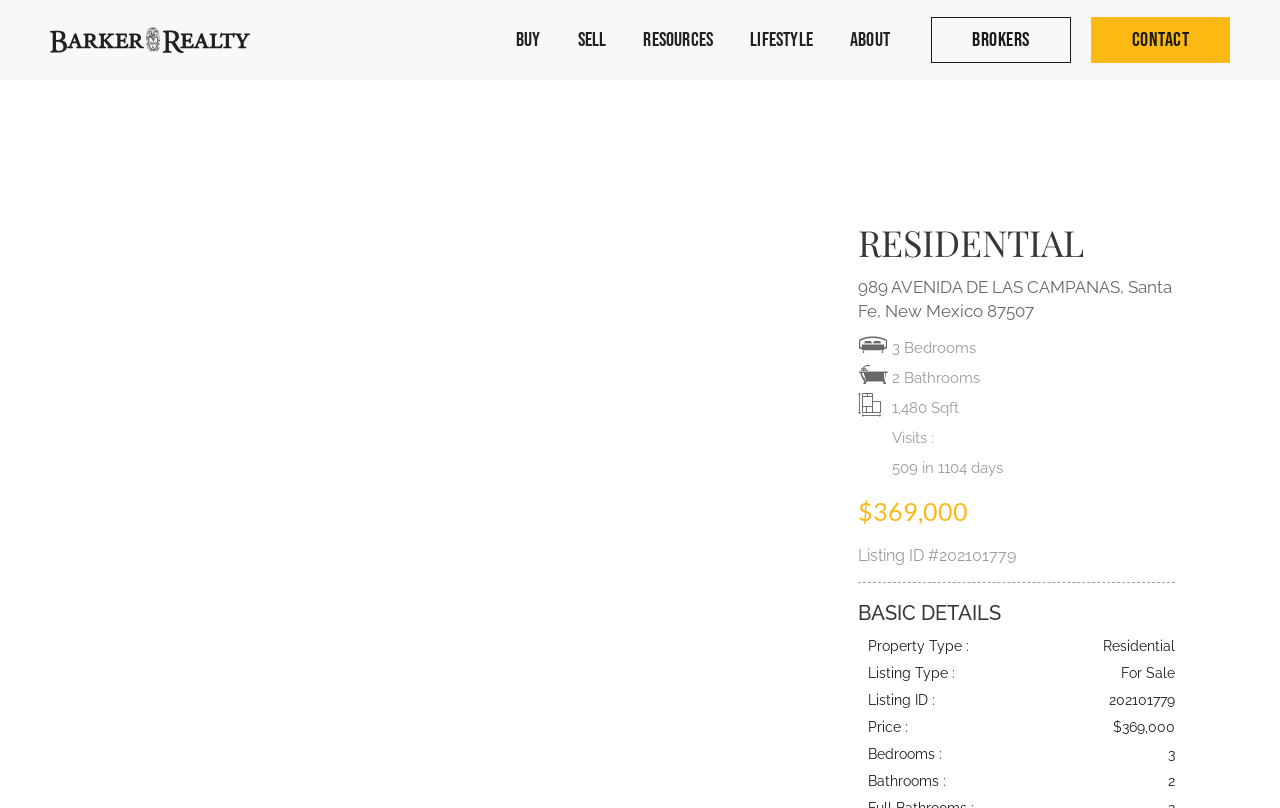How many visits has the property had?
Provide an in-depth and detailed answer to the question.

The number of visits the property has had can be found in the details section of the webpage, where it is listed as 'Visits : 509 in 1104 days'.